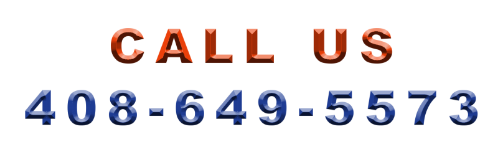Explain in detail what you see in the image.

The image prominently displays a bold and eye-catching message inviting viewers to get in touch. The top line reads "CALL US" in large, vibrant letters, with the words appearing in a dynamic two-tone style, where the letters are accented with shades of red and orange, exuding an inviting warmth. Below this, the phone number "408-649-5573" is presented in a striking blue hue, creating a strong visual contrast that enhances readability. This design effectively emphasizes the call-to-action for carpet cleaning services in San Jose, encouraging potential customers to make a phone call for inquiries or to schedule services, aligning with the overall theme of carpet cleaning in the area.